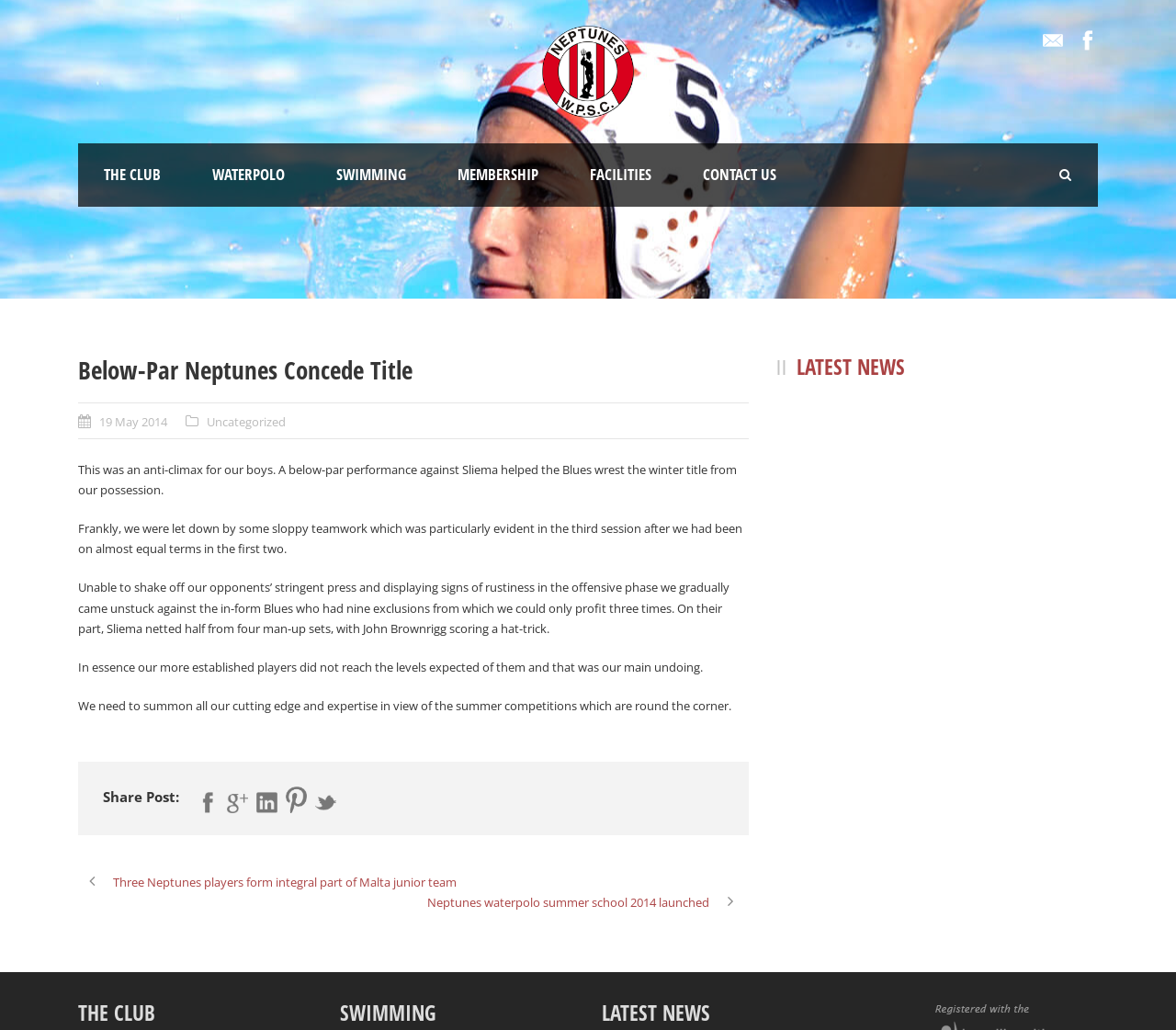Identify the bounding box coordinates for the region to click in order to carry out this instruction: "View the Neptunes waterpolo summer school 2014". Provide the coordinates using four float numbers between 0 and 1, formatted as [left, top, right, bottom].

[0.363, 0.868, 0.637, 0.884]